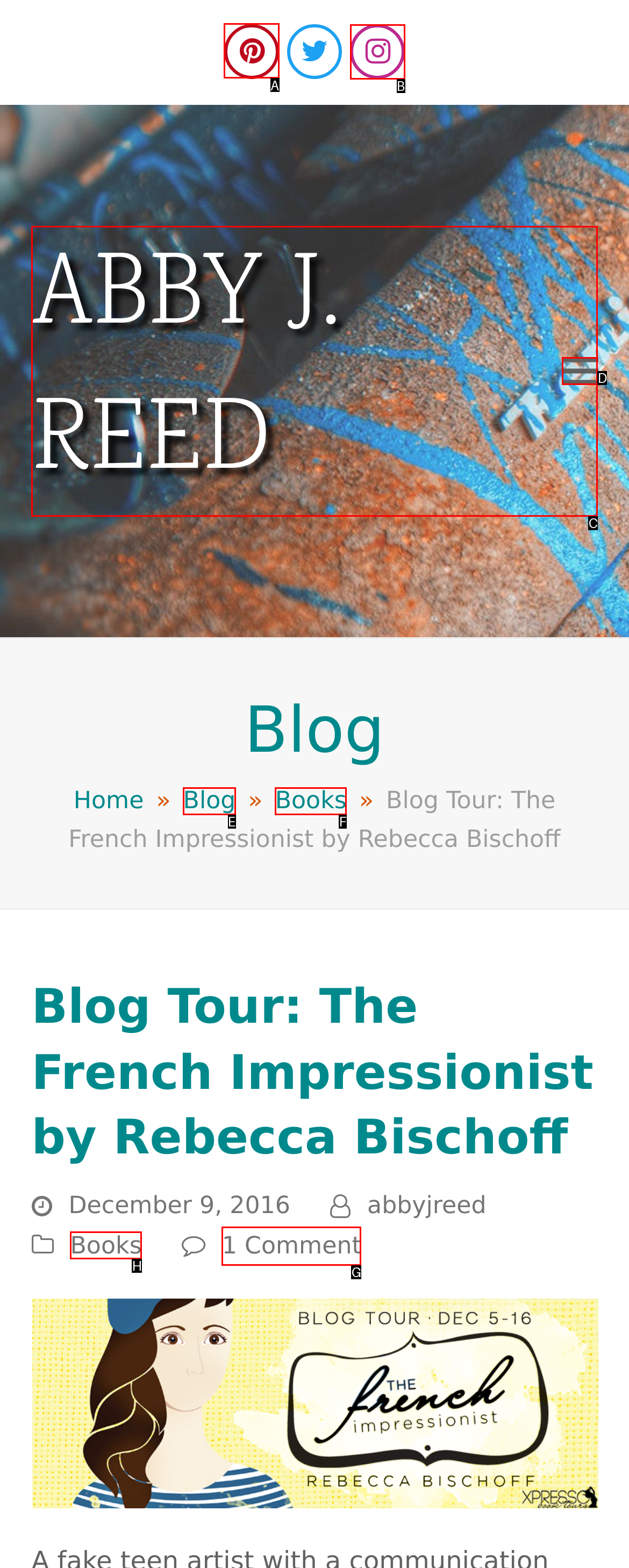Given the task: Click on Pinterest, tell me which HTML element to click on.
Answer with the letter of the correct option from the given choices.

A